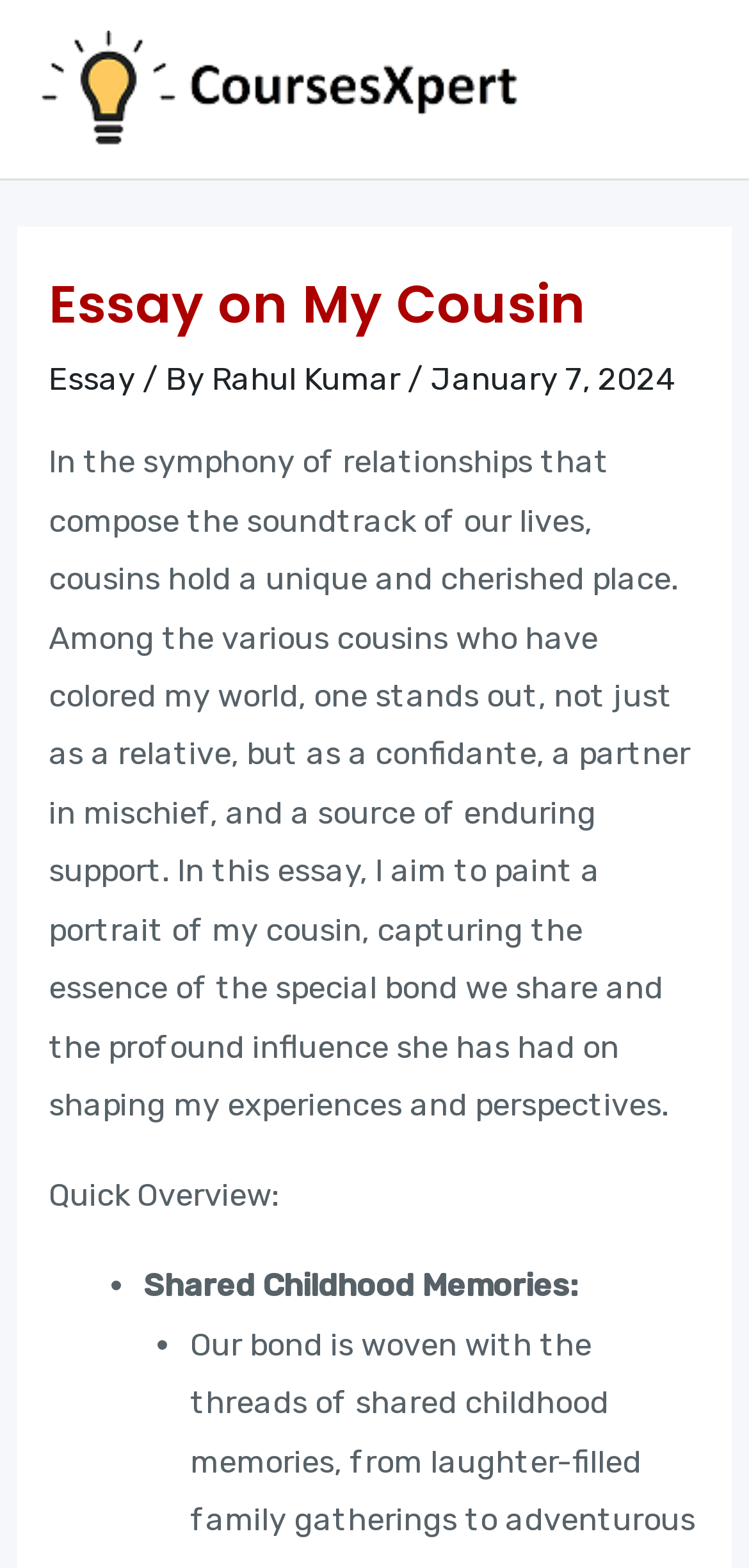What is the name of the author of the essay?
Look at the image and respond to the question as thoroughly as possible.

The author's name can be found in the header section of the webpage, specifically in the link element with the text 'Rahul Kumar'.